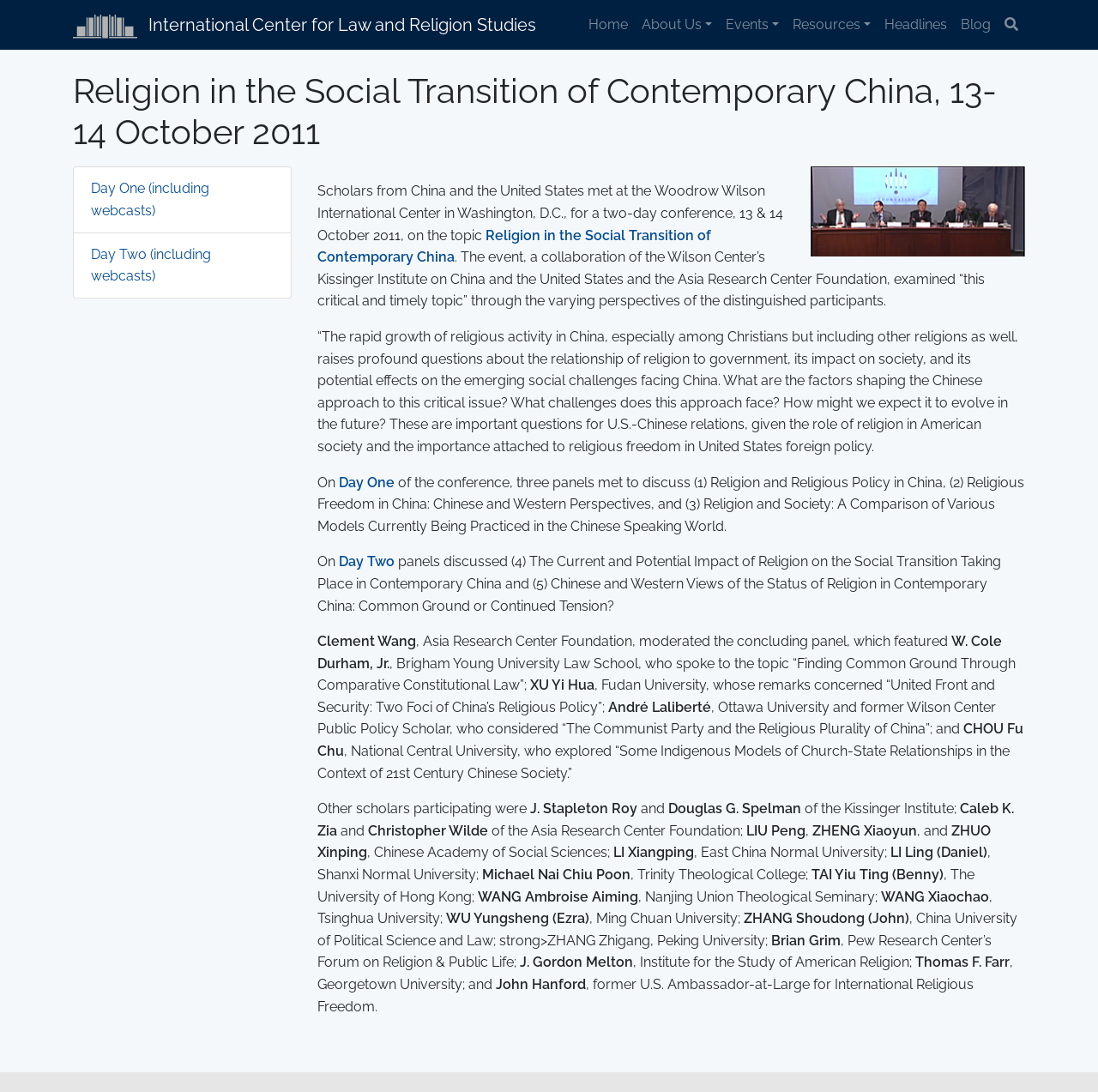Locate the bounding box coordinates of the area where you should click to accomplish the instruction: "Click on the 'Home' link".

[0.53, 0.007, 0.578, 0.039]